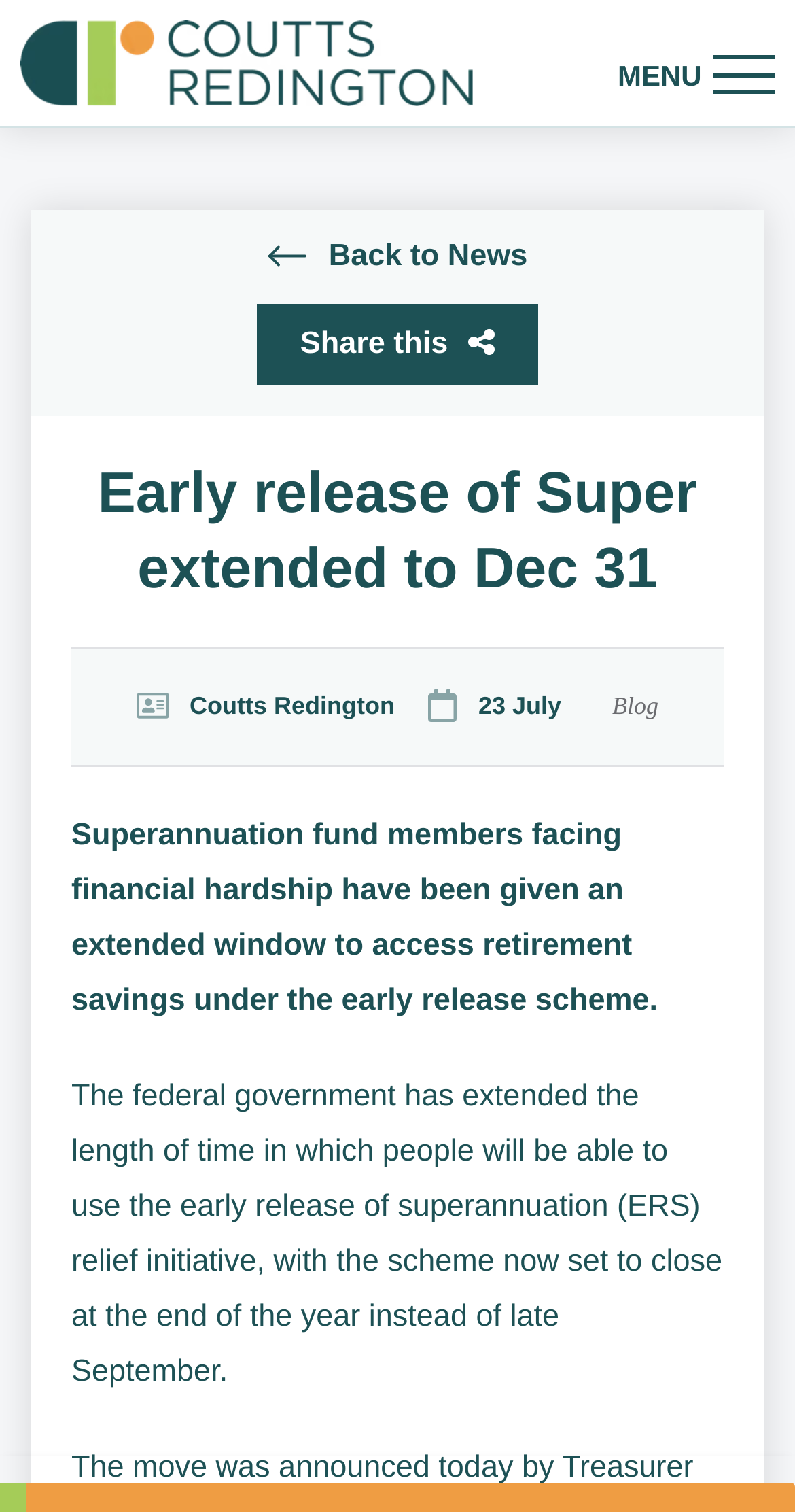Bounding box coordinates must be specified in the format (top-left x, top-left y, bottom-right x, bottom-right y). All values should be floating point numbers between 0 and 1. What are the bounding box coordinates of the UI element described as: Back to News

[0.413, 0.157, 0.664, 0.18]